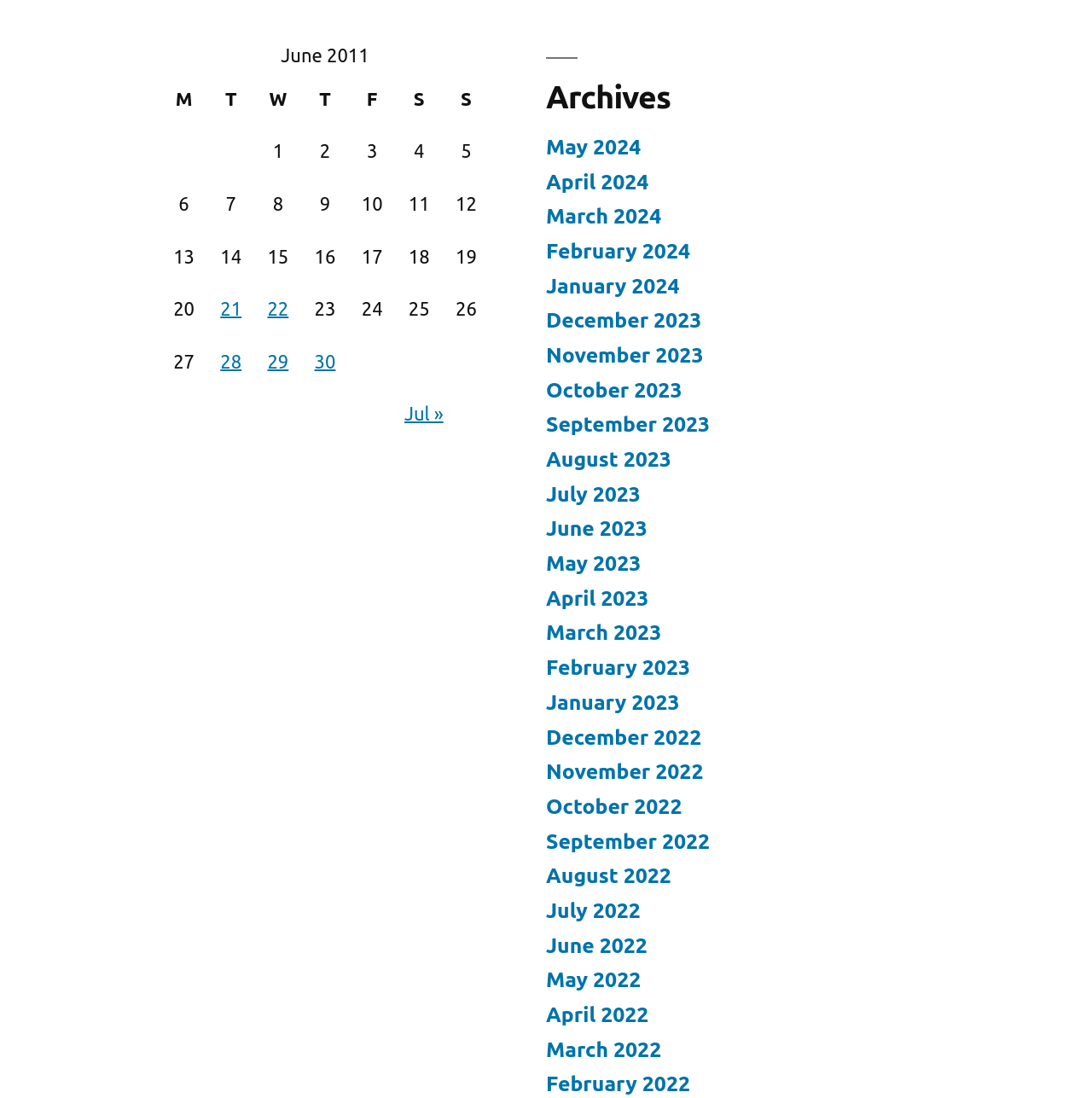For the following element description, predict the bounding box coordinates in the format (top-left x, top-left y, bottom-right x, bottom-right y). All values should be floating point numbers between 0 and 1. Description: November 2023

[0.5, 0.312, 0.644, 0.334]